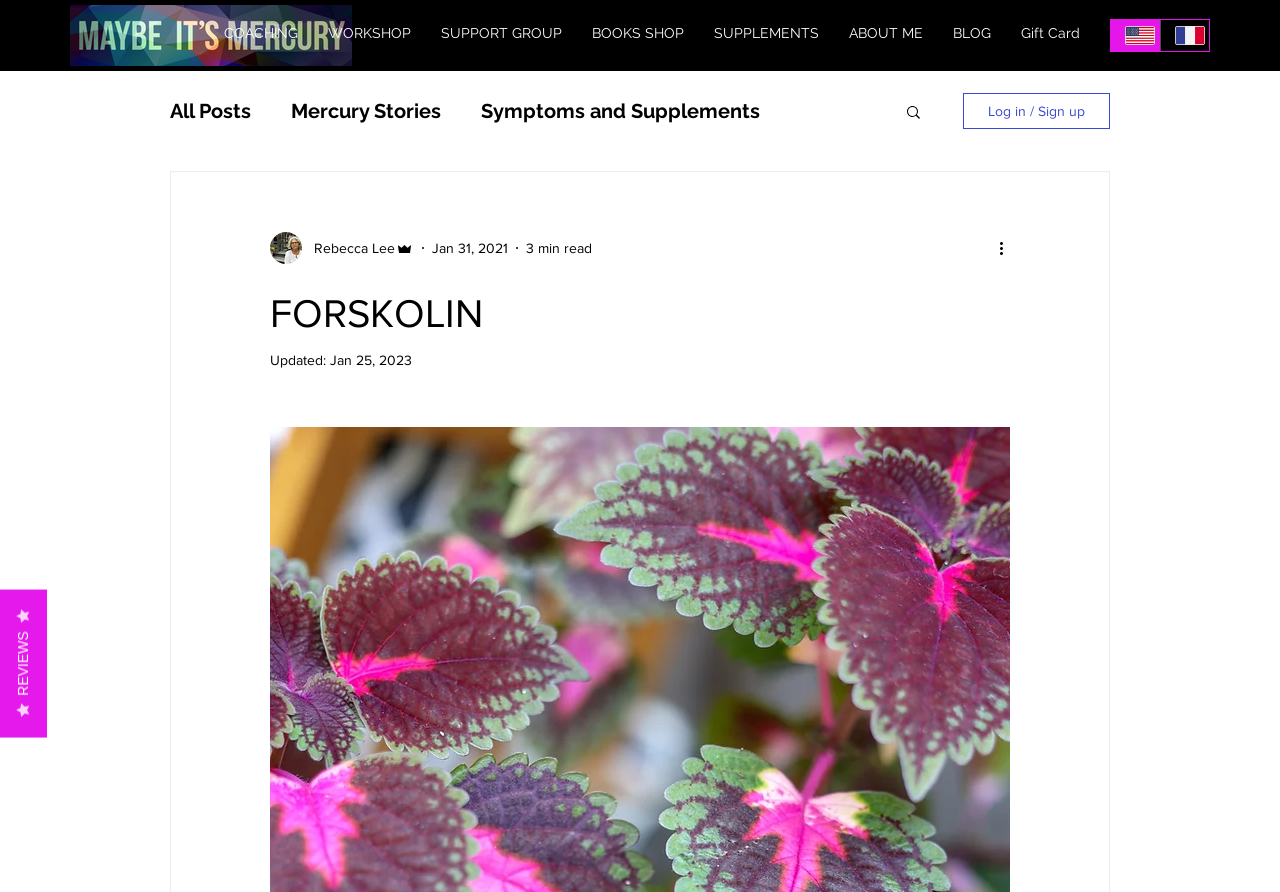Reply to the question below using a single word or brief phrase:
What is the author's name?

Rebecca Lee